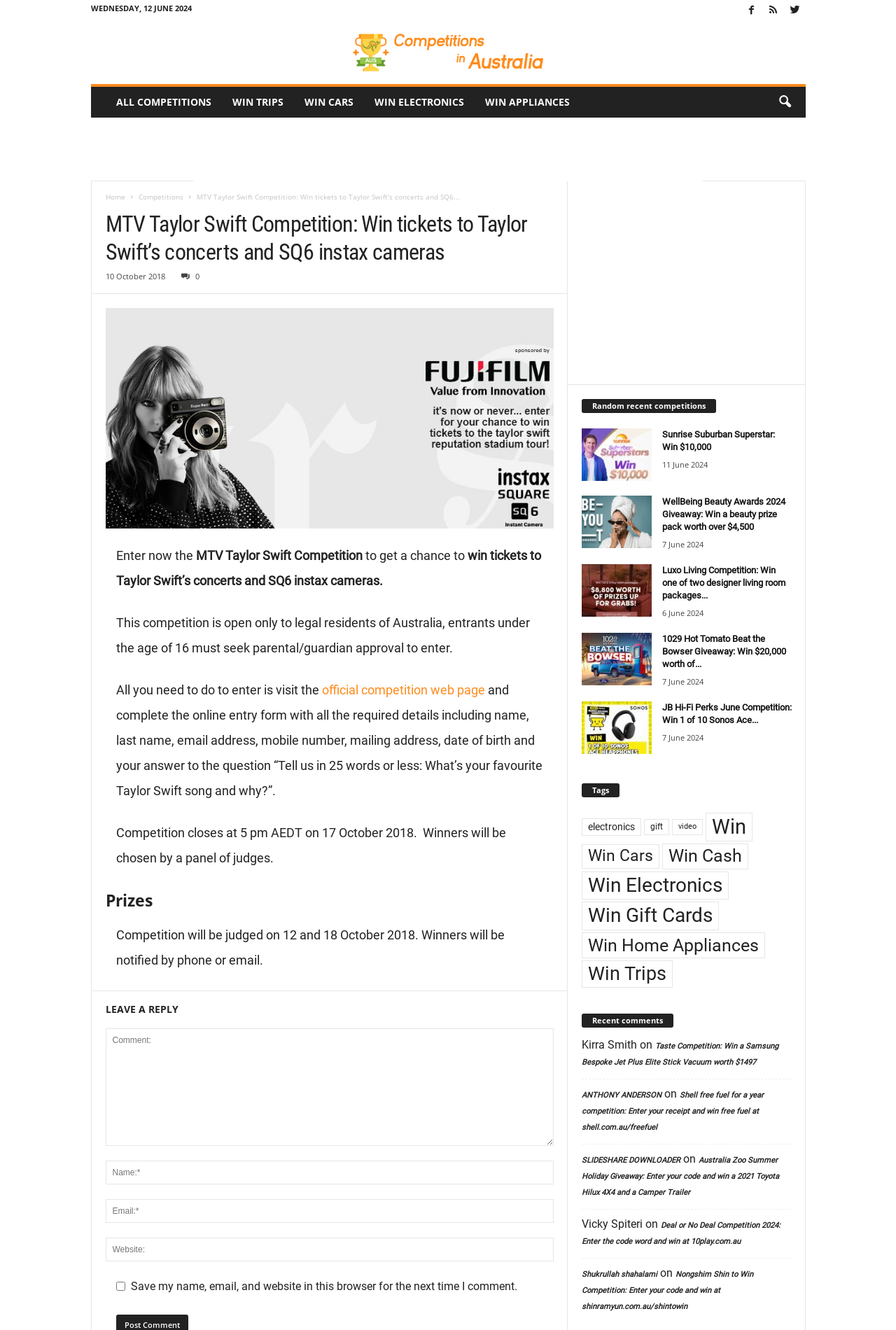What is the prize of the MTV Taylor Swift Competition?
Refer to the image and provide a one-word or short phrase answer.

tickets to Taylor Swift’s concerts and SQ6 instax cameras